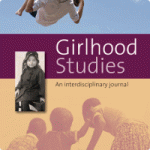What is the tone of the journal's cover?
Using the image as a reference, give an elaborate response to the question.

The tone of the journal's cover can be inferred from the vibrant combination of colors, which suggests a playful tone, while the central image of a girl in a thoughtful pose and the background images of children convey a serious tone, highlighting the complexities and interconnectedness of girlhood experiences.